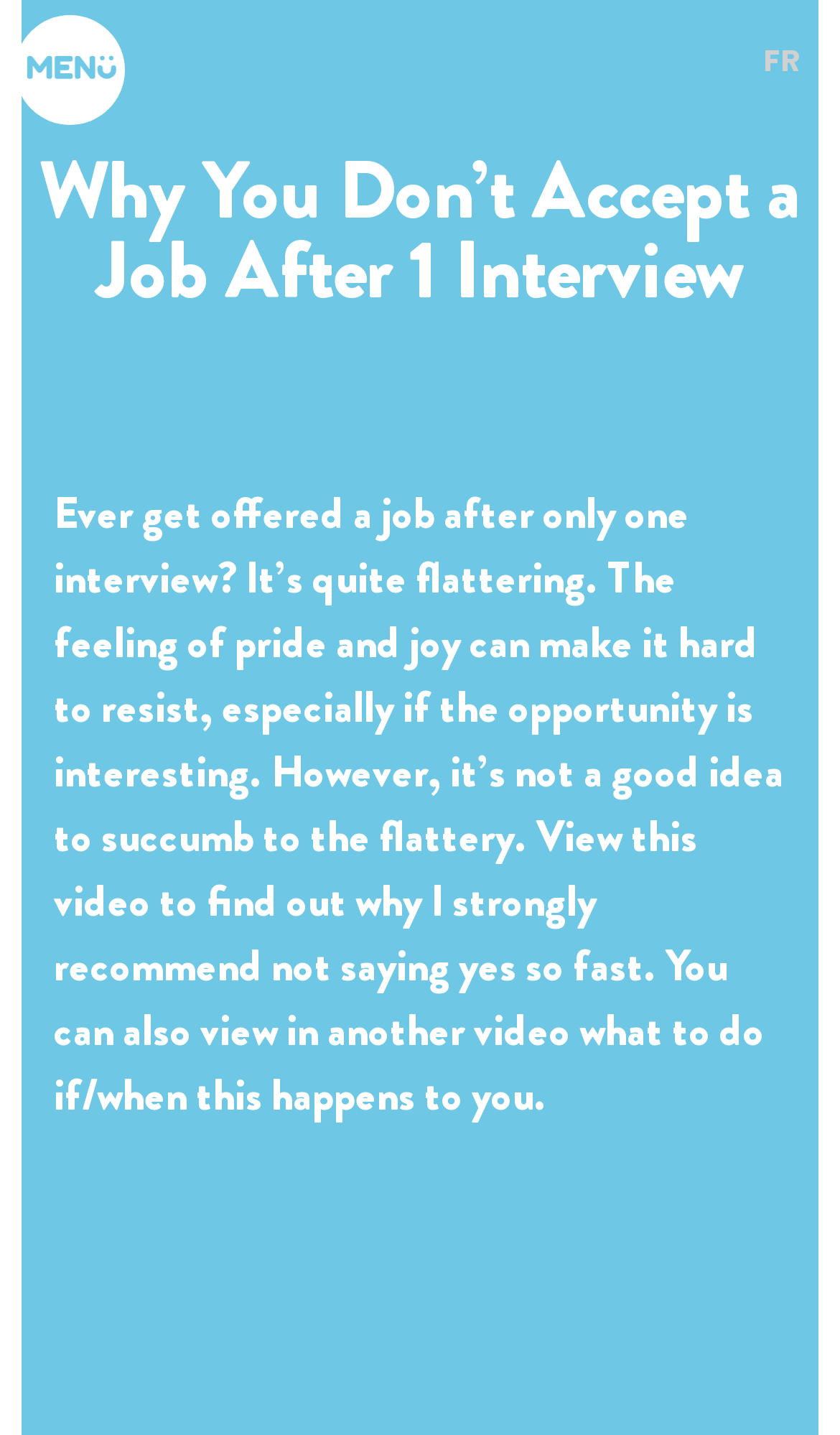Answer the question in a single word or phrase:
What language is the webpage available in?

English and French